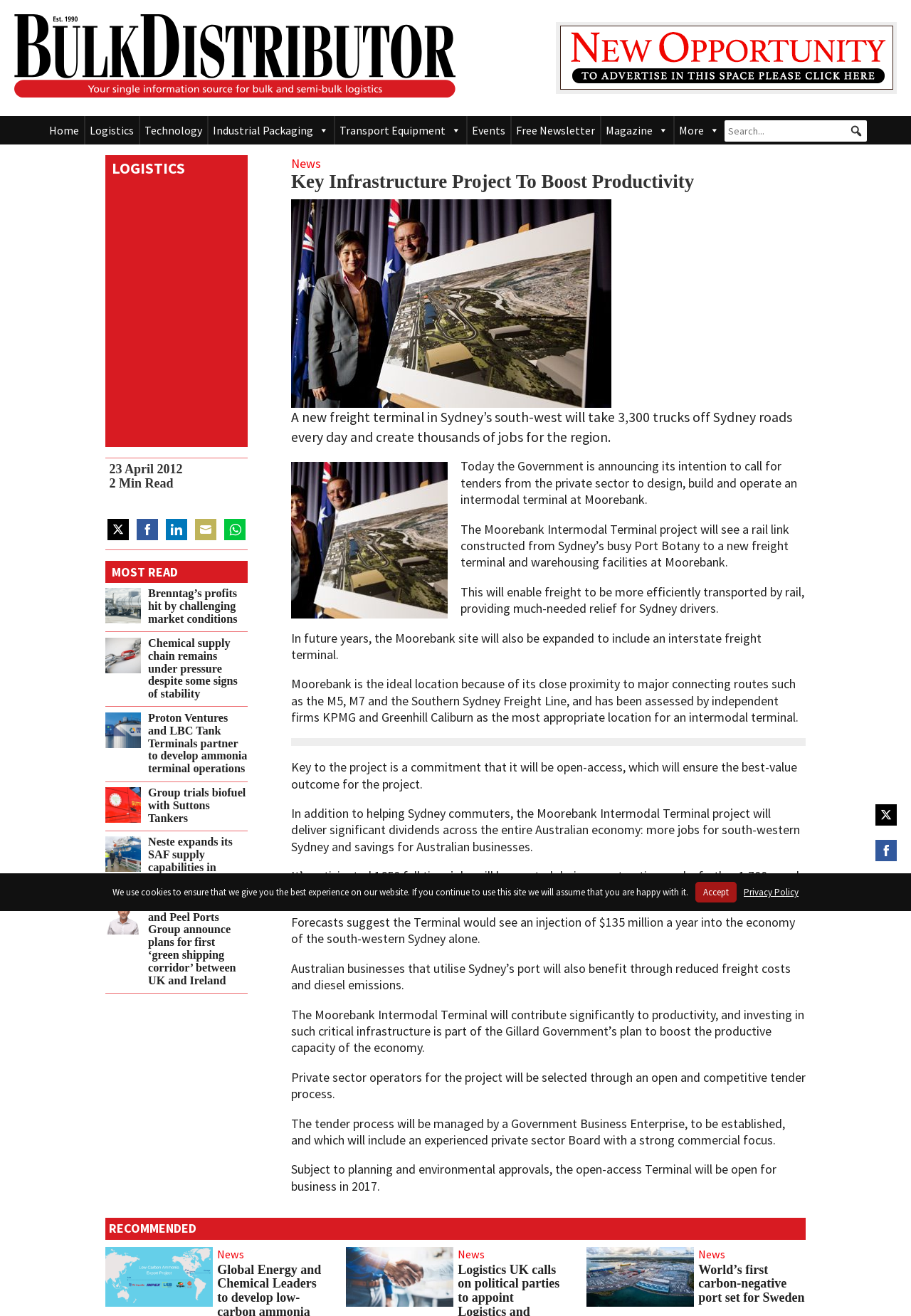Determine the bounding box coordinates for the area that should be clicked to carry out the following instruction: "Click on 'Logistics'".

[0.093, 0.088, 0.152, 0.11]